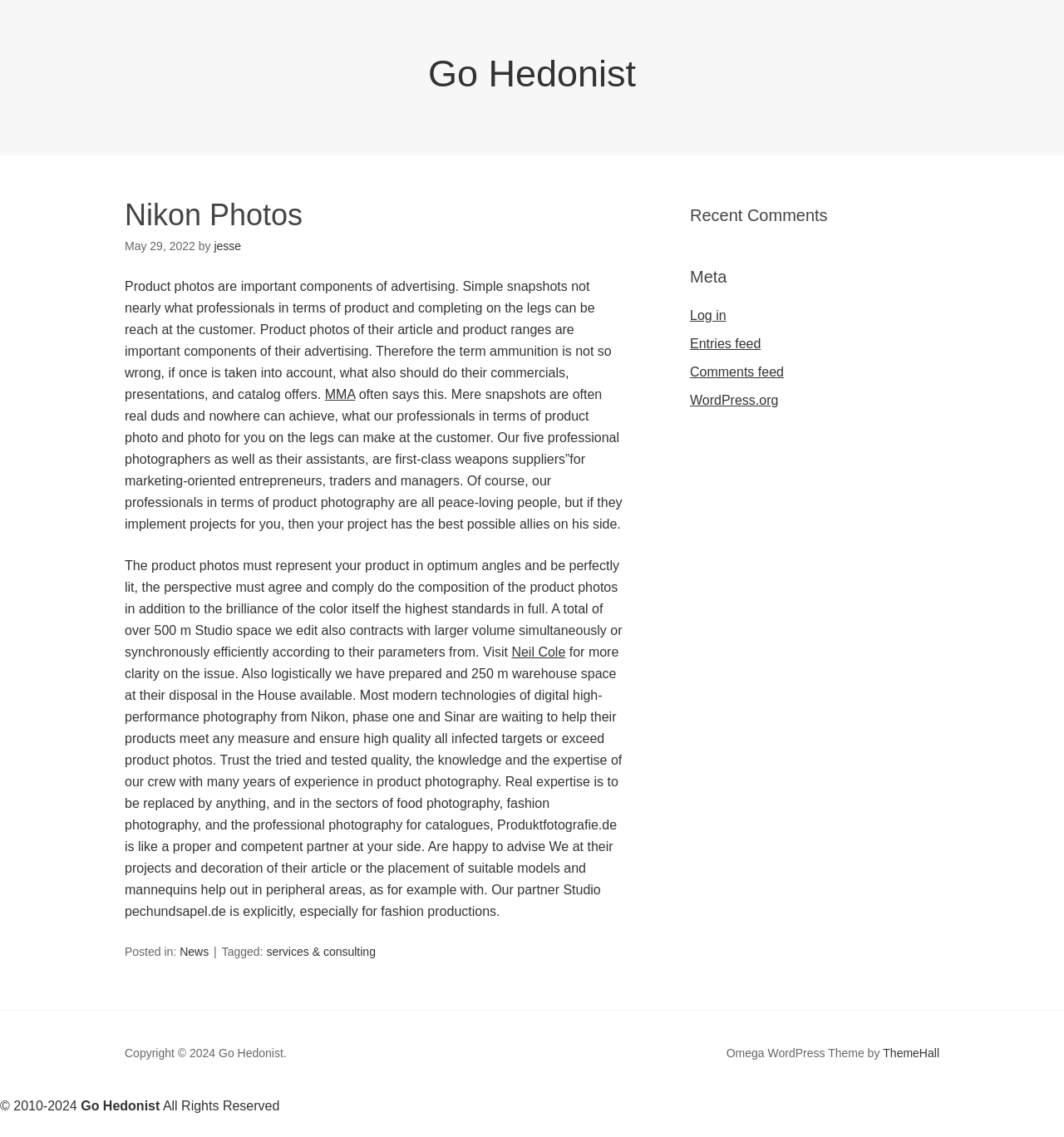Examine the image carefully and respond to the question with a detailed answer: 
What is the year of copyright mentioned?

The copyright year is mentioned in the footer section, where it says 'Copyright © 2024 Go Hedonist'.